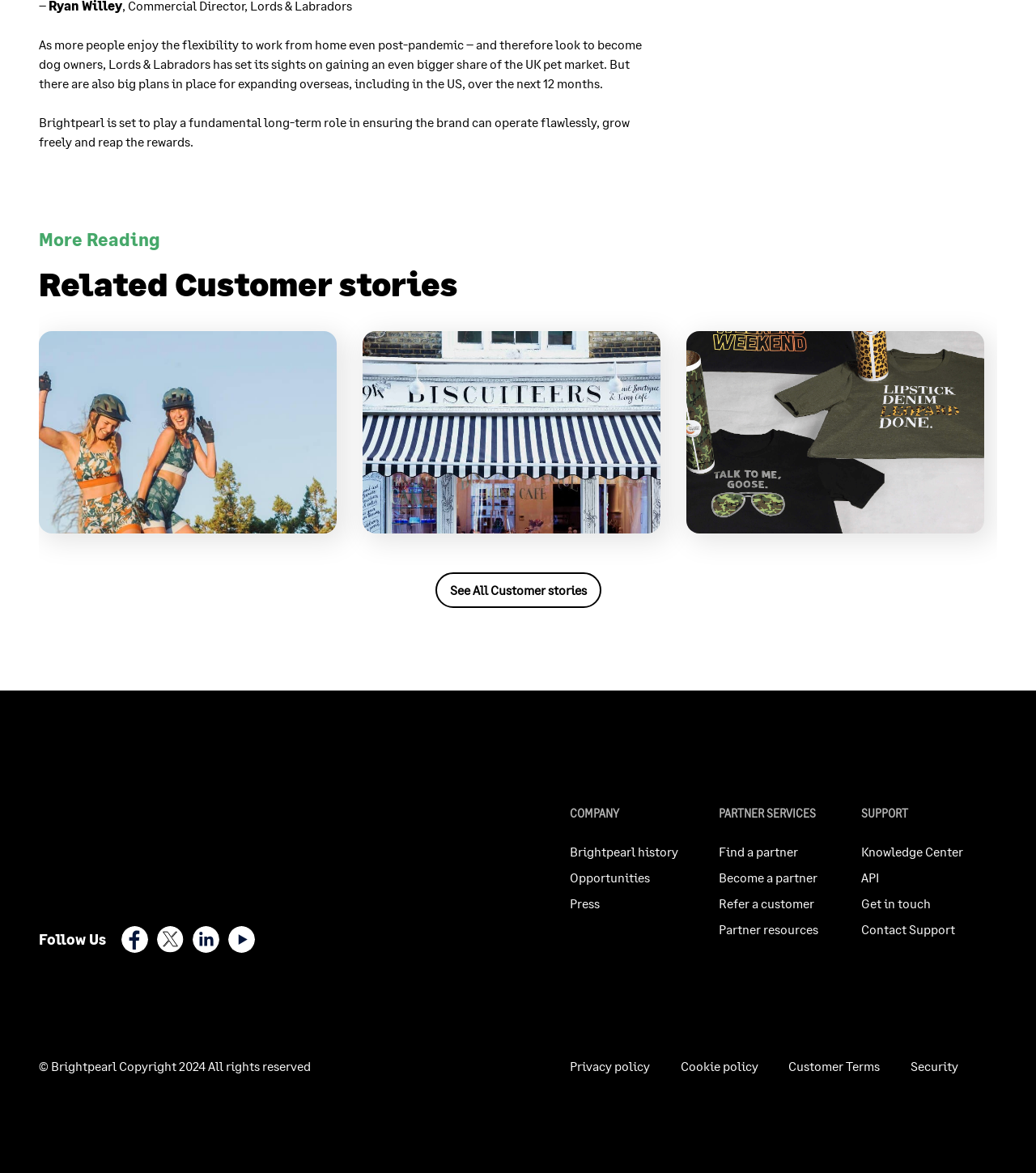Please find the bounding box coordinates of the element that must be clicked to perform the given instruction: "See all customer stories". The coordinates should be four float numbers from 0 to 1, i.e., [left, top, right, bottom].

[0.42, 0.488, 0.58, 0.518]